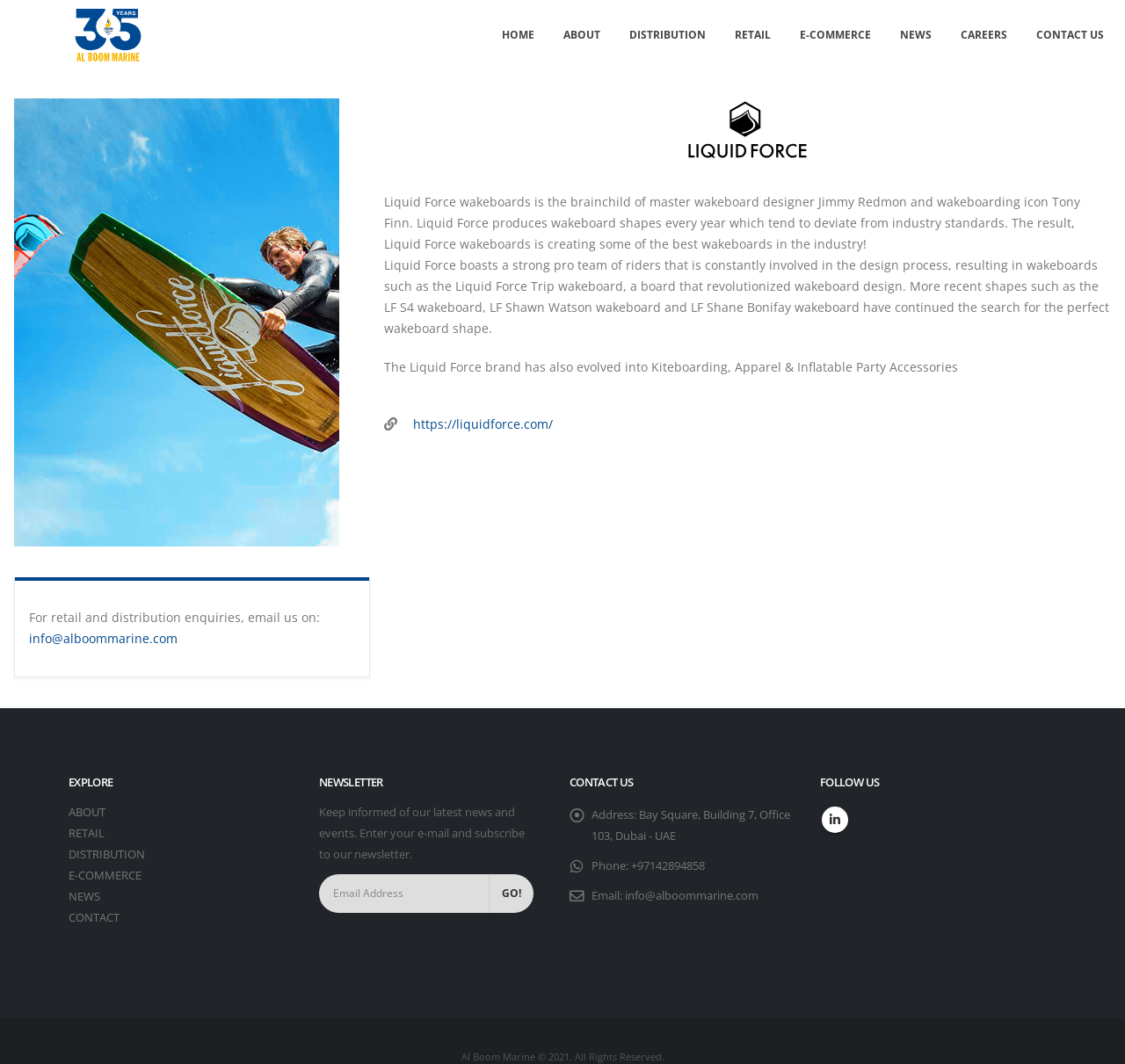Using the provided element description: "info@alboommarine.com", identify the bounding box coordinates. The coordinates should be four floats between 0 and 1 in the order [left, top, right, bottom].

[0.026, 0.592, 0.158, 0.608]